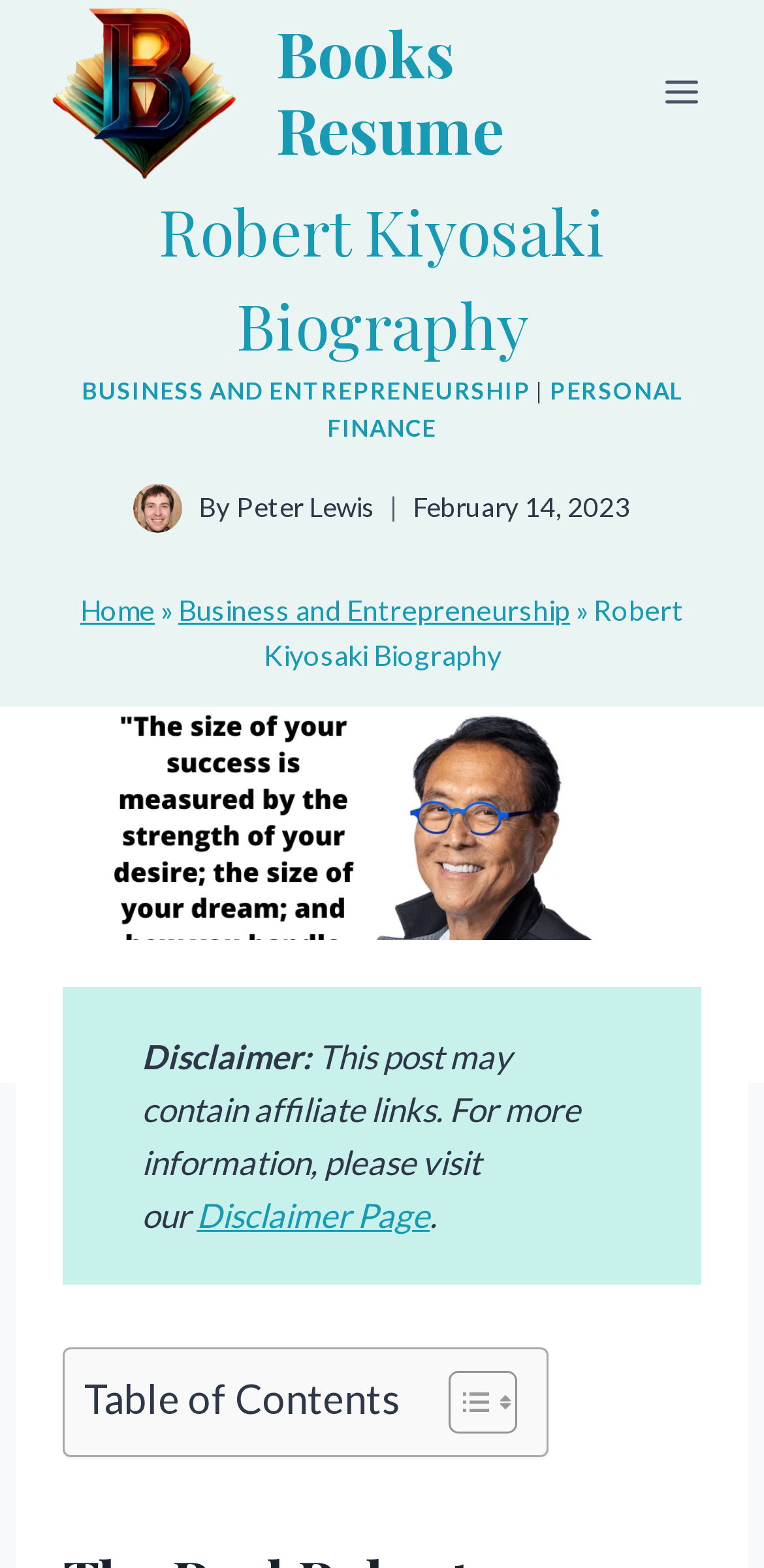Determine the bounding box coordinates of the region to click in order to accomplish the following instruction: "Read 'The Futurists' section". Provide the coordinates as four float numbers between 0 and 1, specifically [left, top, right, bottom].

None